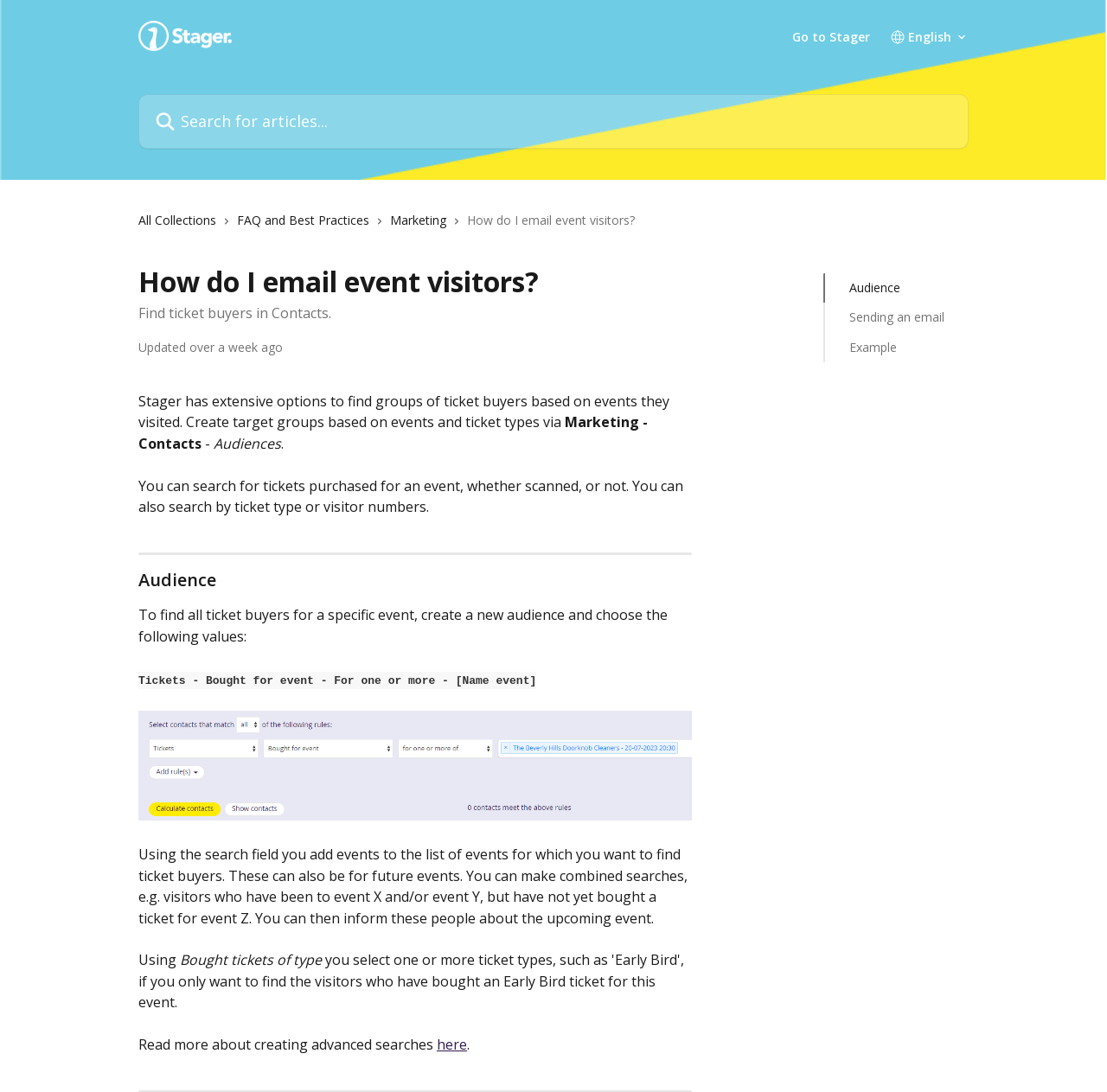Please give the bounding box coordinates of the area that should be clicked to fulfill the following instruction: "Search for articles". The coordinates should be in the format of four float numbers from 0 to 1, i.e., [left, top, right, bottom].

[0.125, 0.086, 0.875, 0.136]